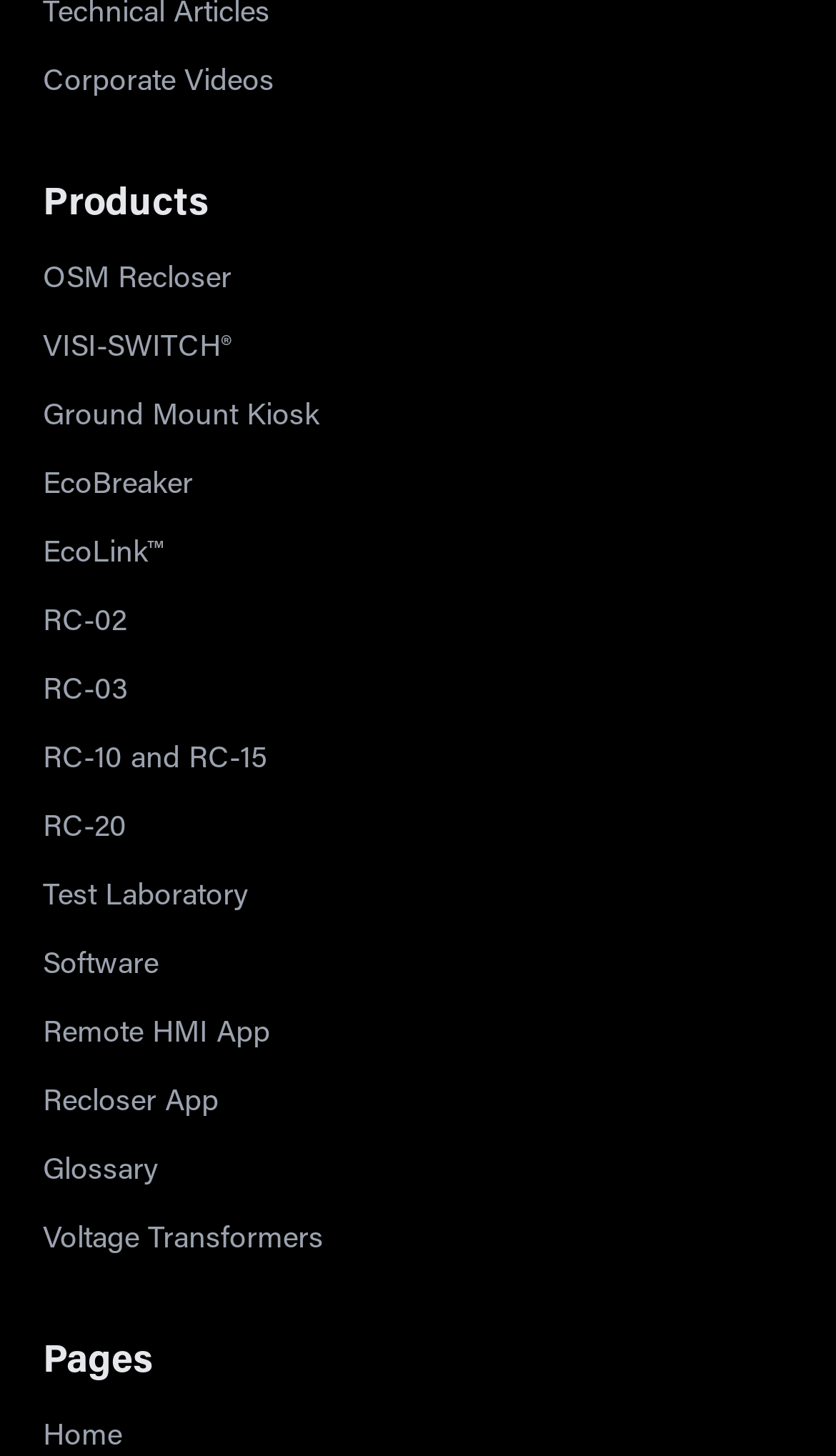Please provide the bounding box coordinates in the format (top-left x, top-left y, bottom-right x, bottom-right y). Remember, all values are floating point numbers between 0 and 1. What is the bounding box coordinate of the region described as: Glossary

[0.051, 0.796, 0.19, 0.816]